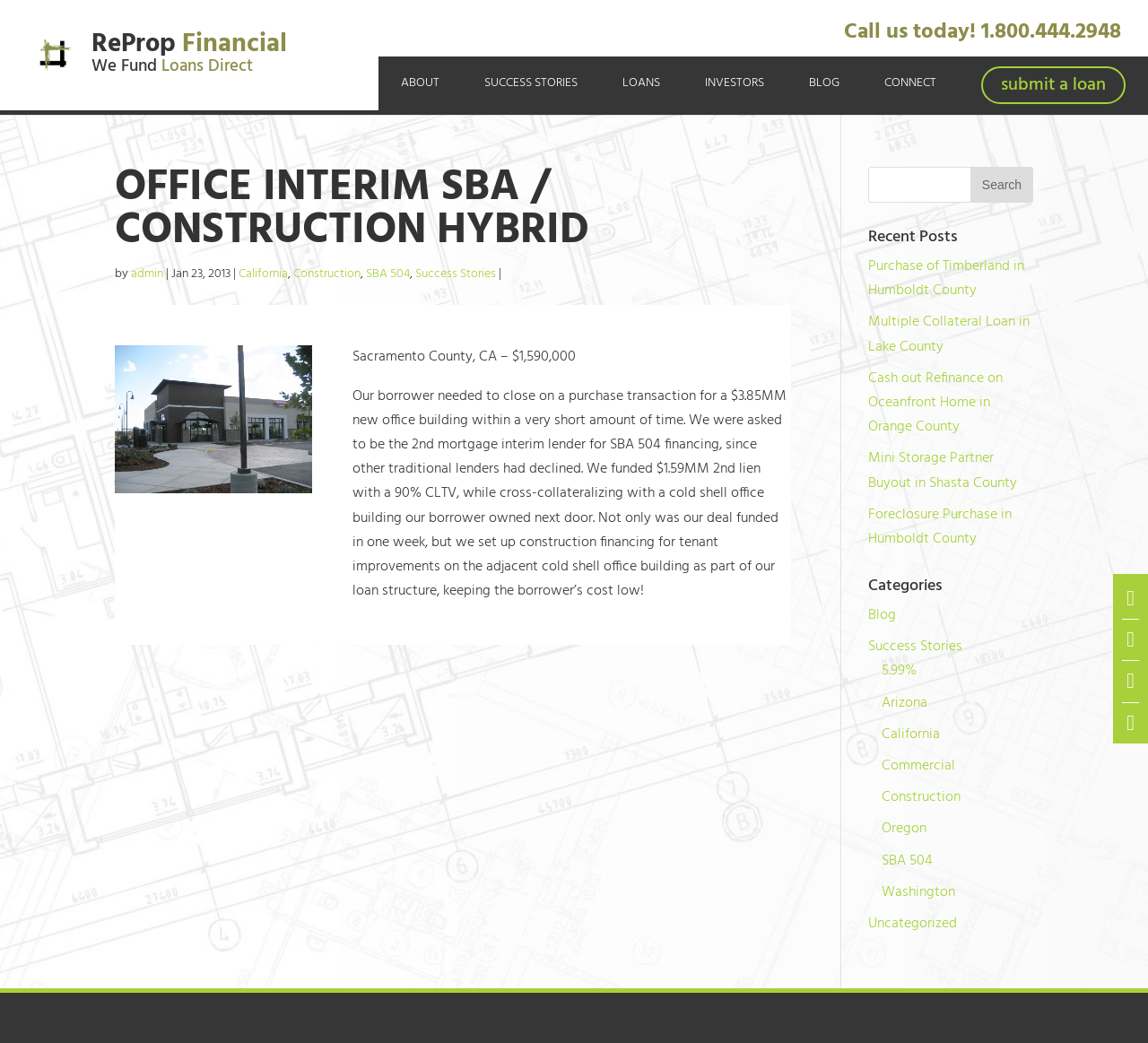Reply to the question with a single word or phrase:
What is the company name?

Reprop Financial